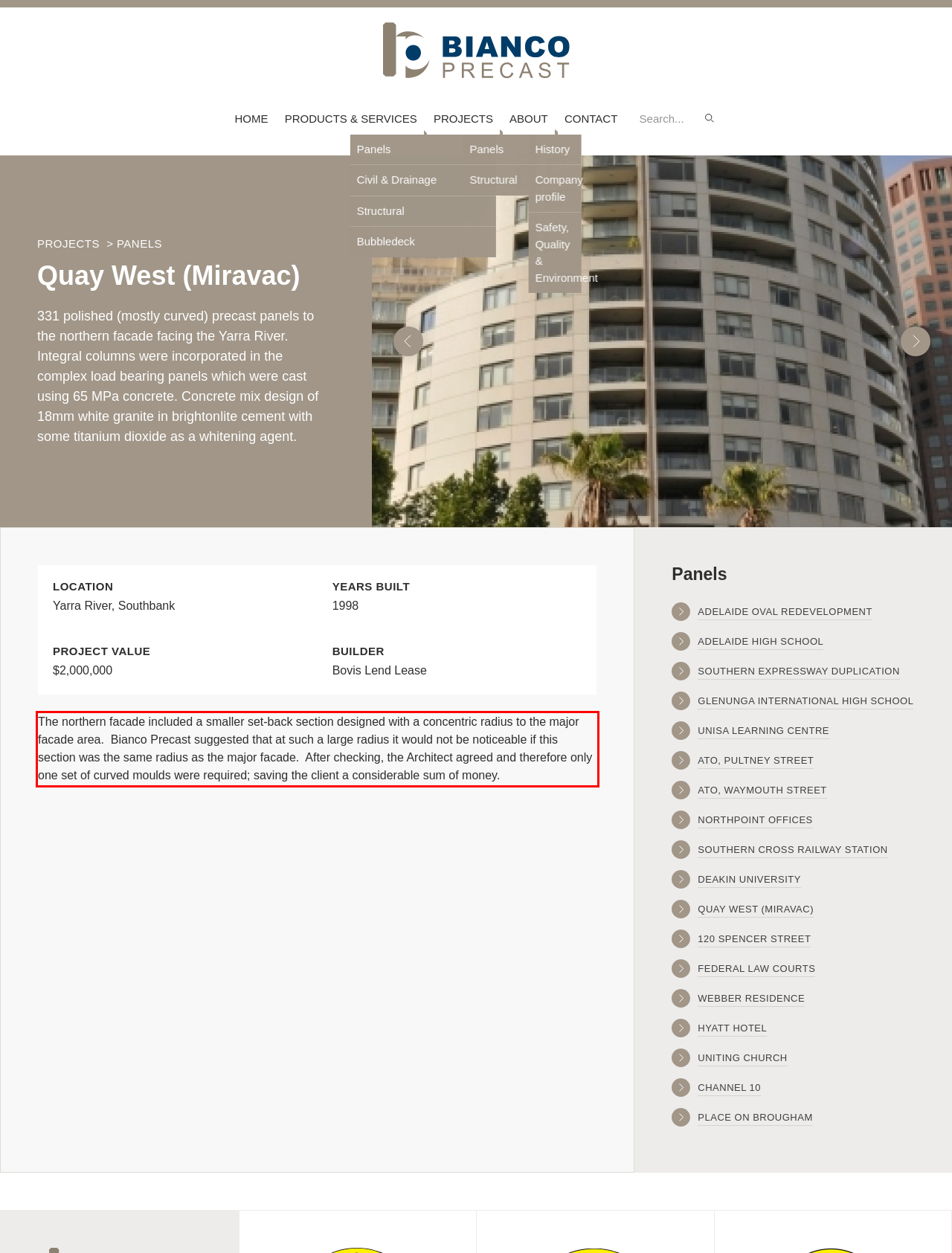Identify the text within the red bounding box on the webpage screenshot and generate the extracted text content.

The northern facade included a smaller set-back section designed with a concentric radius to the major facade area. Bianco Precast suggested that at such a large radius it would not be noticeable if this section was the same radius as the major facade. After checking, the Architect agreed and therefore only one set of curved moulds were required; saving the client a considerable sum of money.